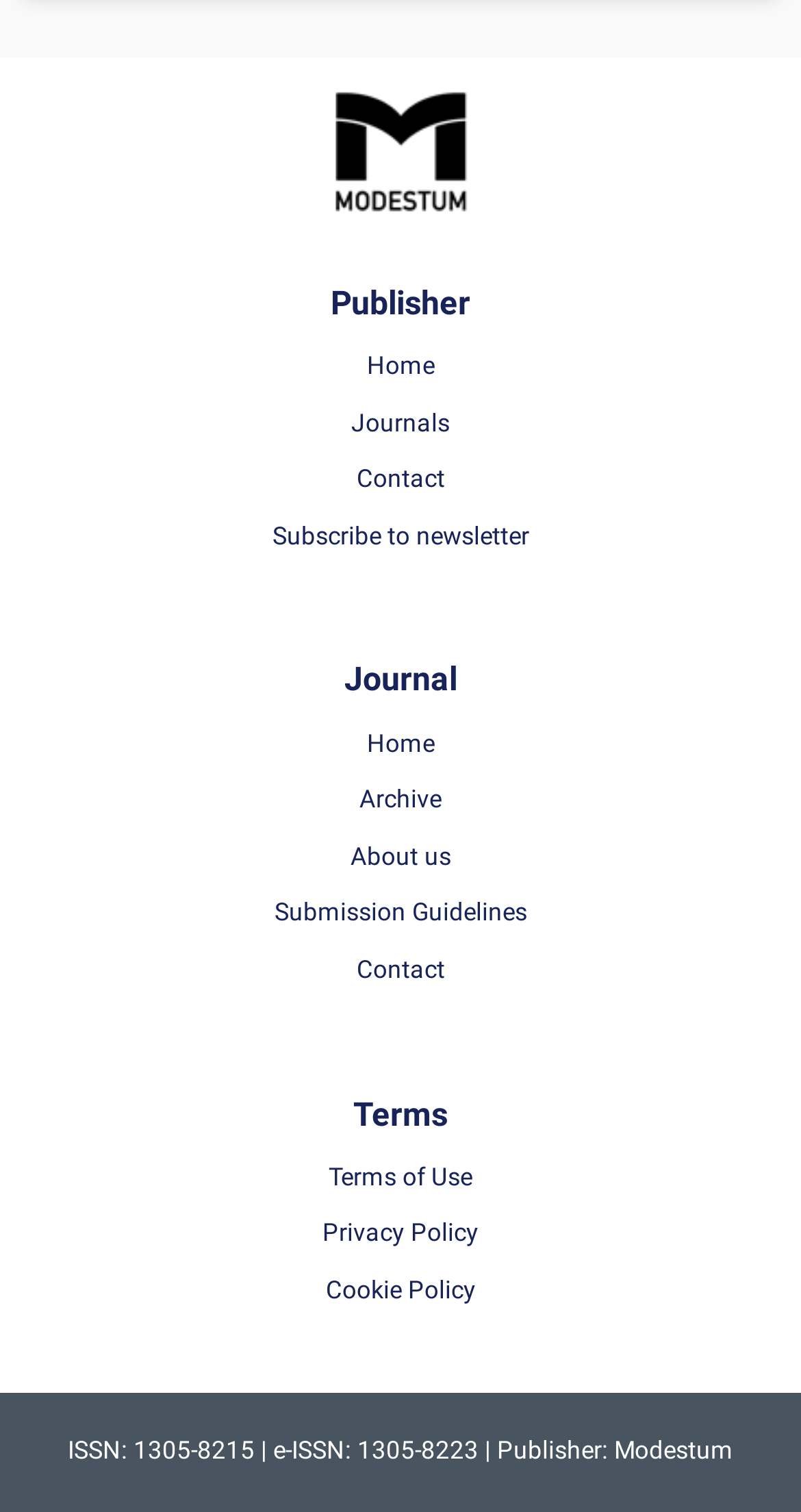How many sections are there in the top navigation bar?
Refer to the image and provide a one-word or short phrase answer.

4